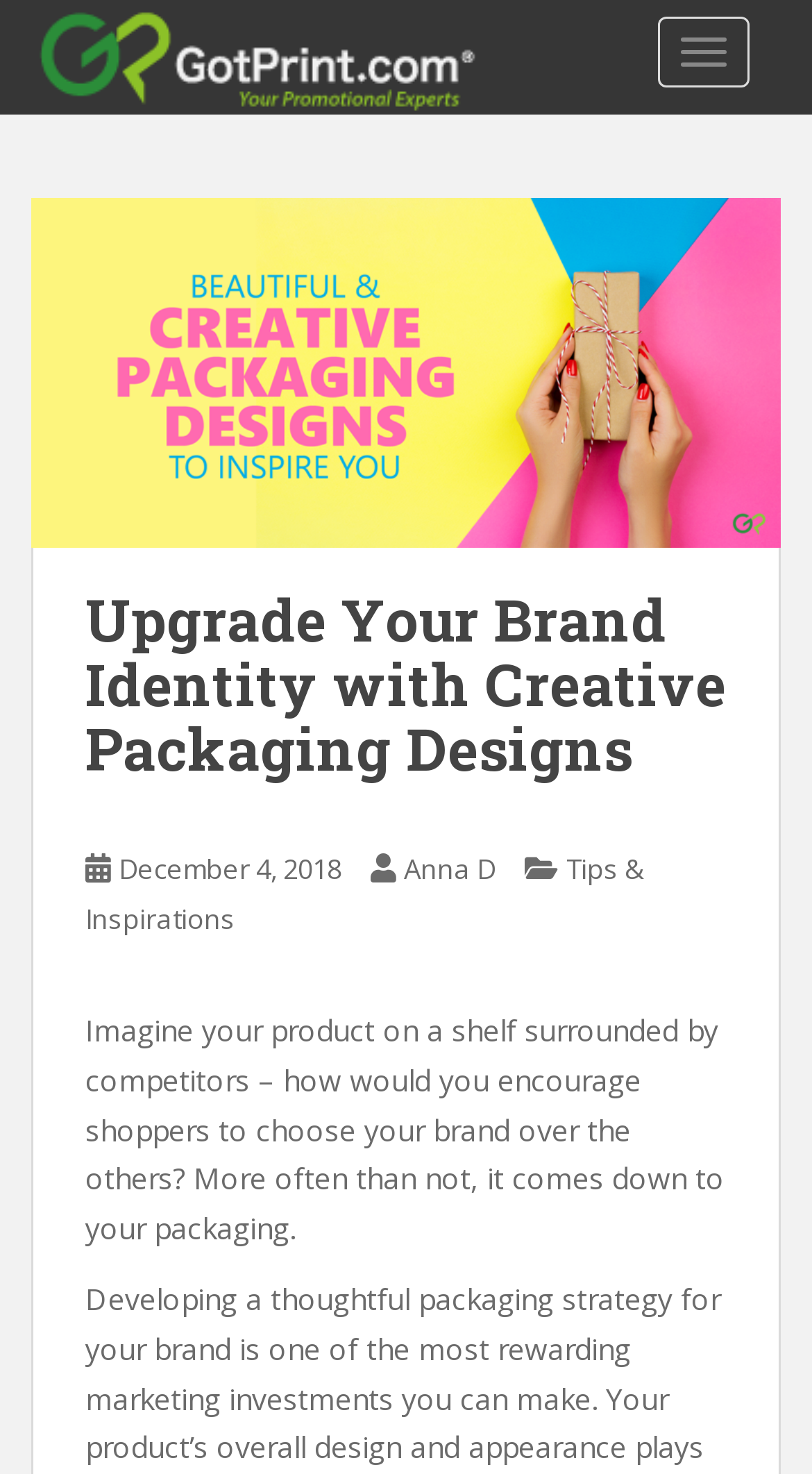Based on the visual content of the image, answer the question thoroughly: What is the name of the blog?

The name of the blog is GotPrint Blog, which is mentioned as a link at the top of the webpage and also as the alt text of an image.